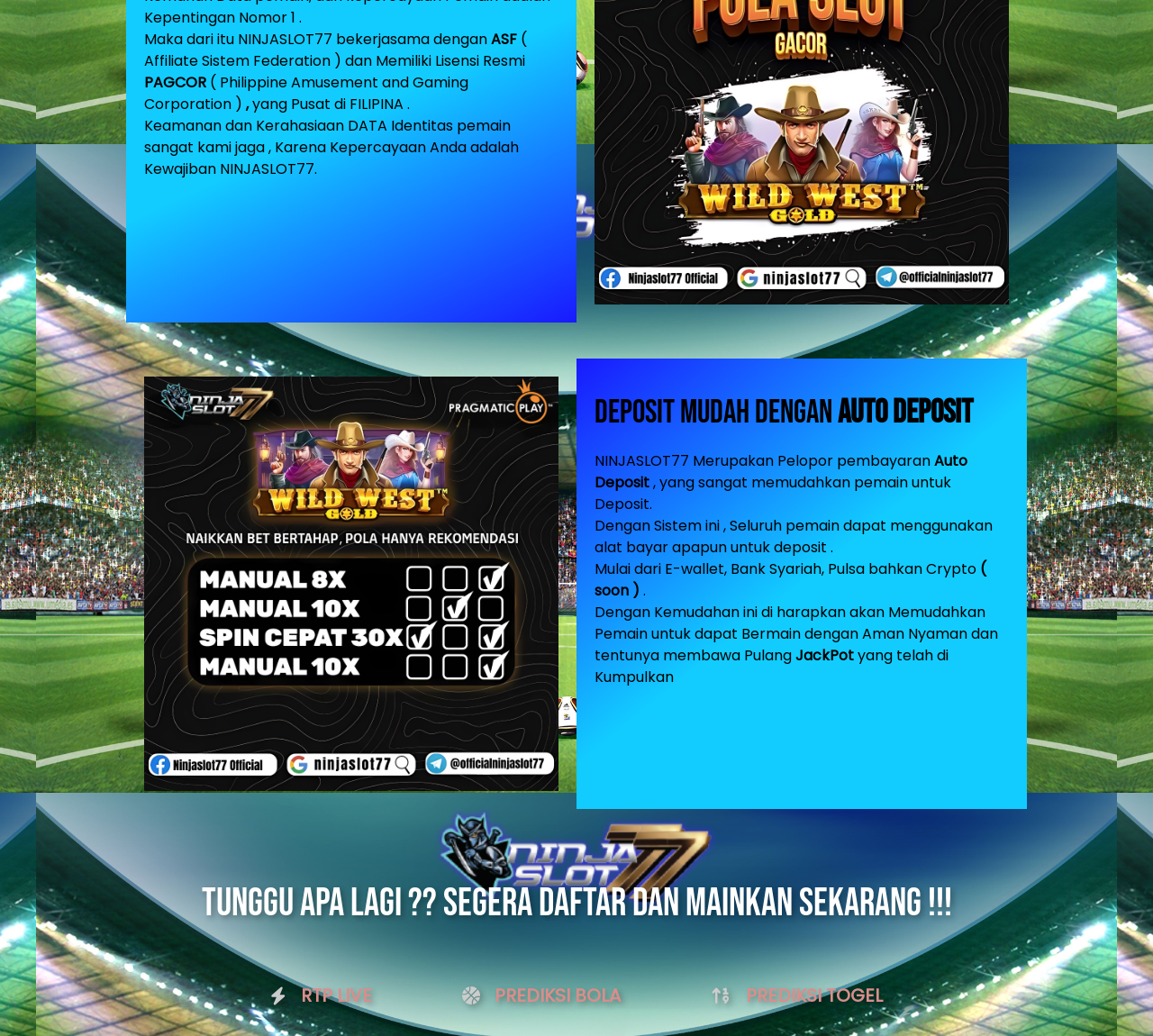What is the name of the affiliate system?
Please respond to the question with a detailed and thorough explanation.

The answer can be found in the static text element that says 'Maka dari itu NINJASLOT77 bekerjasama dengan ASF ( Affiliate Sistem Federation ) dan Memiliki Lisensi Resmi'. This indicates that ASF is the affiliate system mentioned.